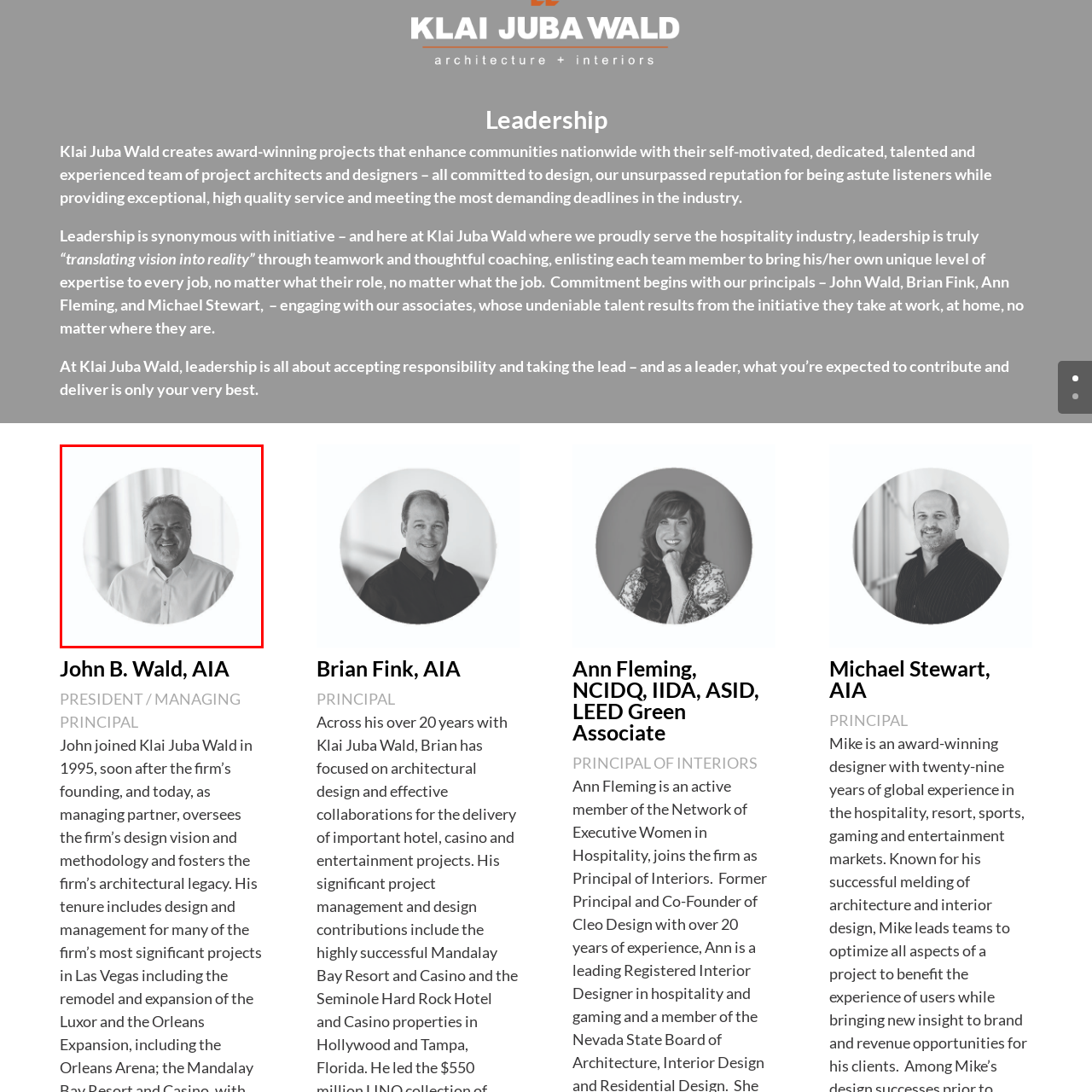Observe the image encased in the red box and deliver an in-depth response to the subsequent question by interpreting the details within the image:
What industry does John B. Wald serve?

According to the caption, John B. Wald emphasizes the importance of leadership and commitment to excellence in serving the hospitality industry, which suggests that the industry he serves is hospitality.